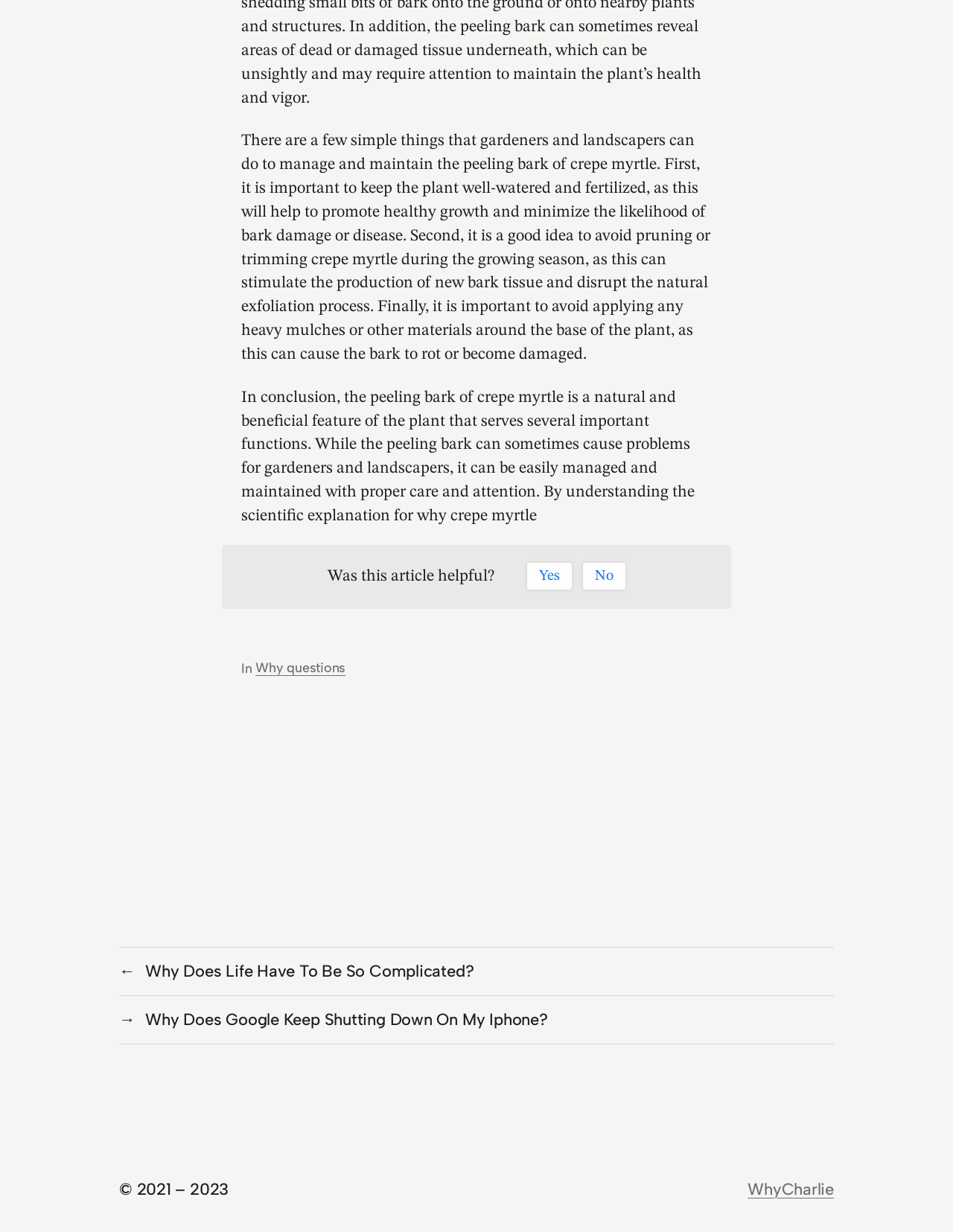Show the bounding box coordinates for the HTML element described as: "WhyCharlie".

[0.785, 0.957, 0.875, 0.973]